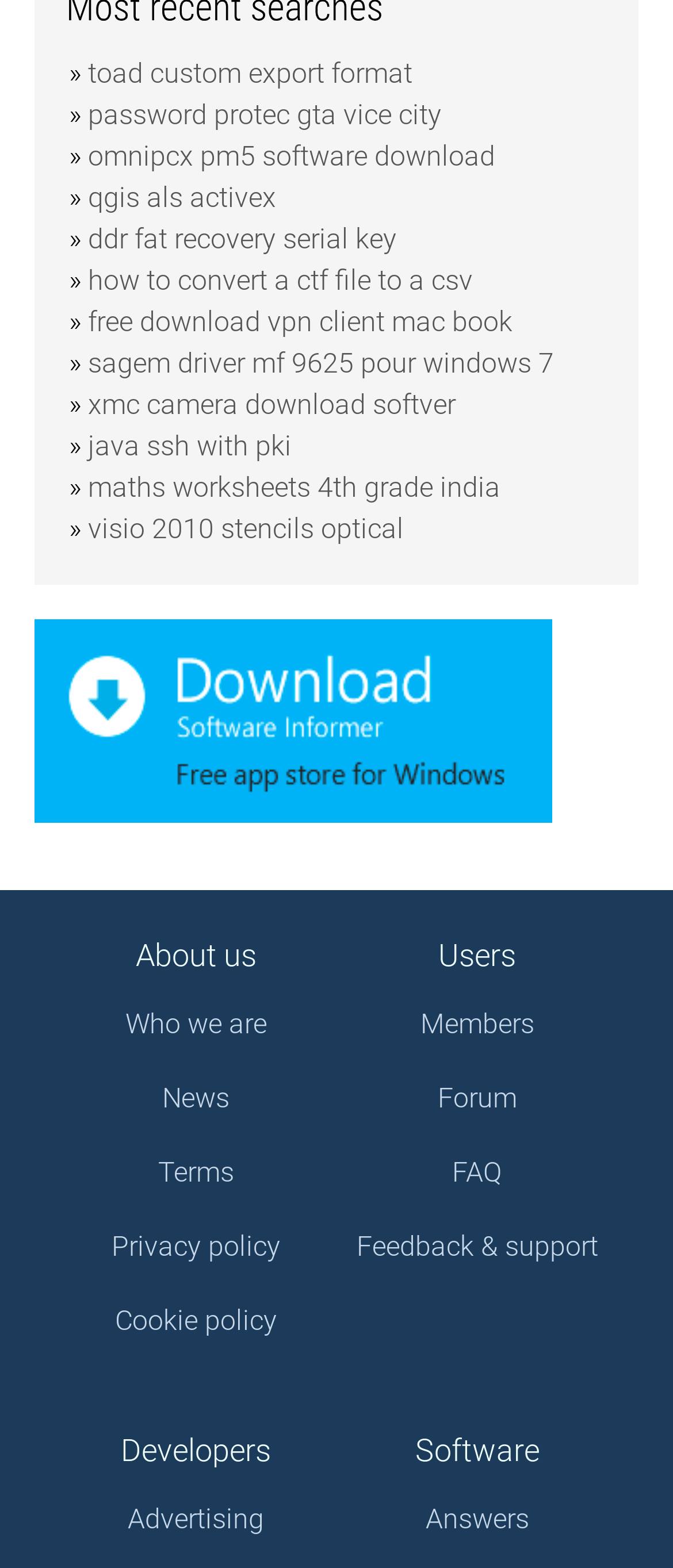Determine the bounding box coordinates of the clickable element necessary to fulfill the instruction: "go to developers". Provide the coordinates as four float numbers within the 0 to 1 range, i.e., [left, top, right, bottom].

[0.179, 0.913, 0.403, 0.936]